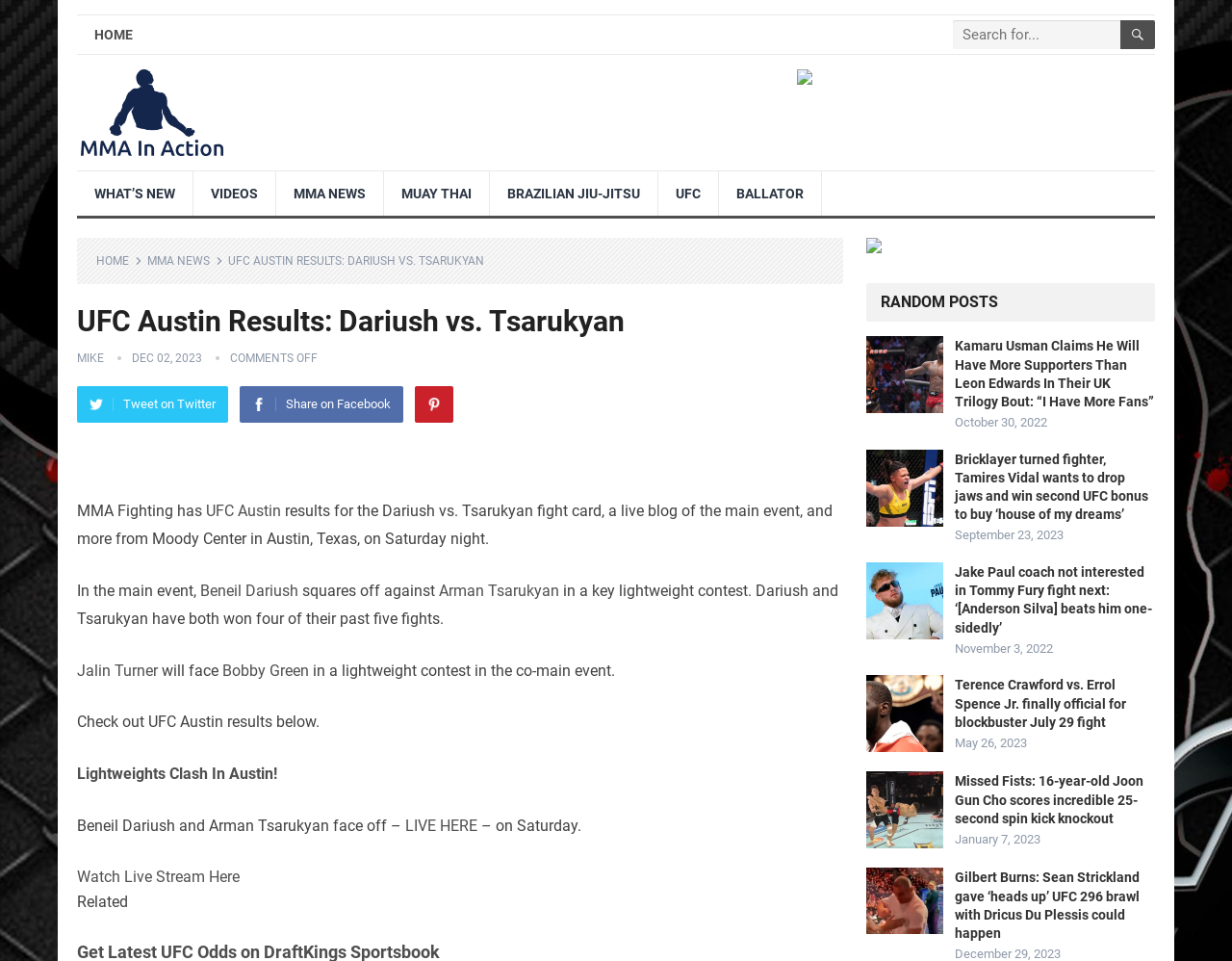Locate the bounding box coordinates of the clickable part needed for the task: "Go to HOME page".

[0.062, 0.017, 0.122, 0.055]